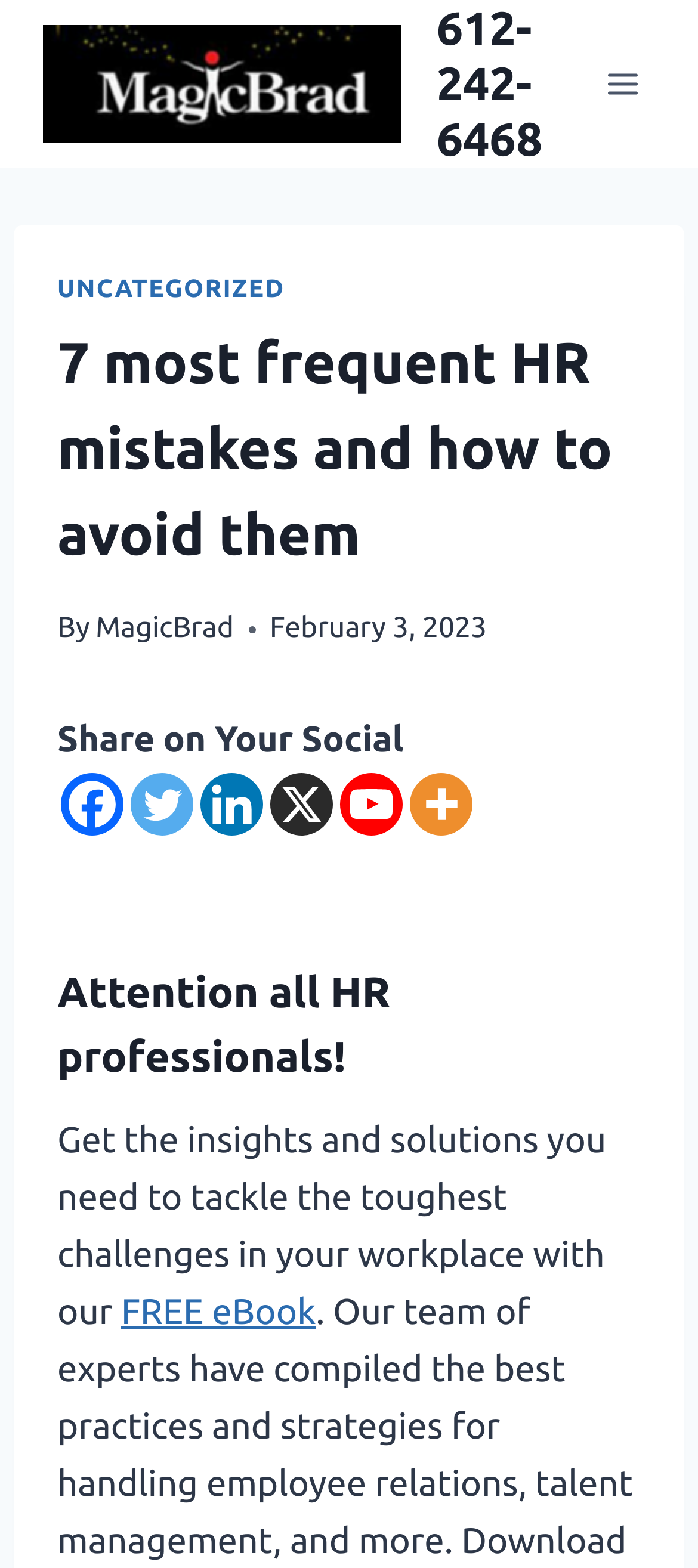Explain in detail what you observe on this webpage.

The webpage appears to be an article or blog post about common HR mistakes and how to avoid them. At the top left, there is a phone number "612-242-6468" displayed as a link, accompanied by a small image. To the right of this, there is a button to open a menu.

Below the phone number, there is a header section that spans the width of the page. This section contains a link to a category labeled "UNCATEGORIZED", a heading that repeats the title "7 most frequent HR mistakes and how to avoid them", and information about the author, "MagicBrad", and the publication date, "February 3, 2023".

Underneath the header section, there are social media sharing links, including Facebook, Twitter, Linkedin, Youtube, and more. These links are aligned horizontally and take up about half of the page width.

The main content of the article begins with a heading that reads "Attention all HR professionals!" followed by a paragraph of text that promotes a free eBook on tackling workplace challenges. The eBook is linked to with a "FREE eBook" button.